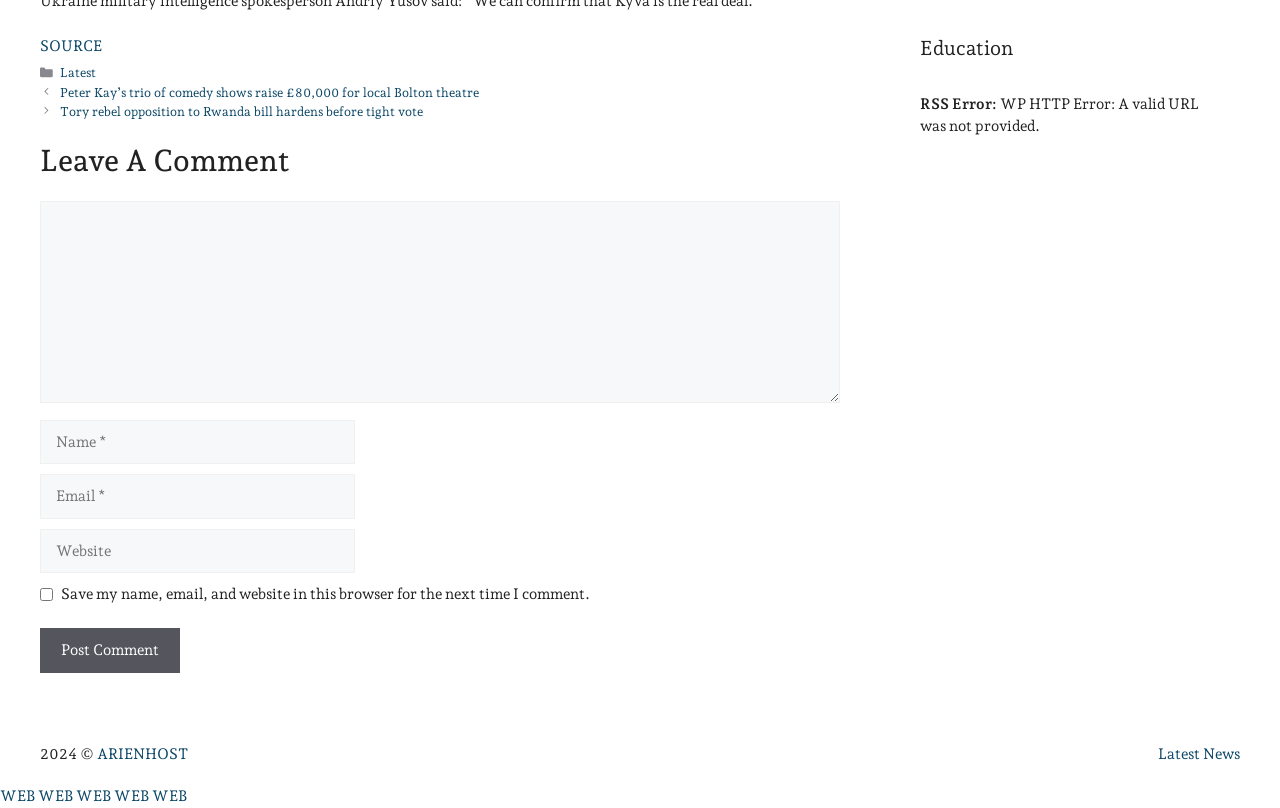Locate the bounding box coordinates of the clickable area needed to fulfill the instruction: "Click on the 'Post Comment' button".

[0.031, 0.778, 0.141, 0.833]